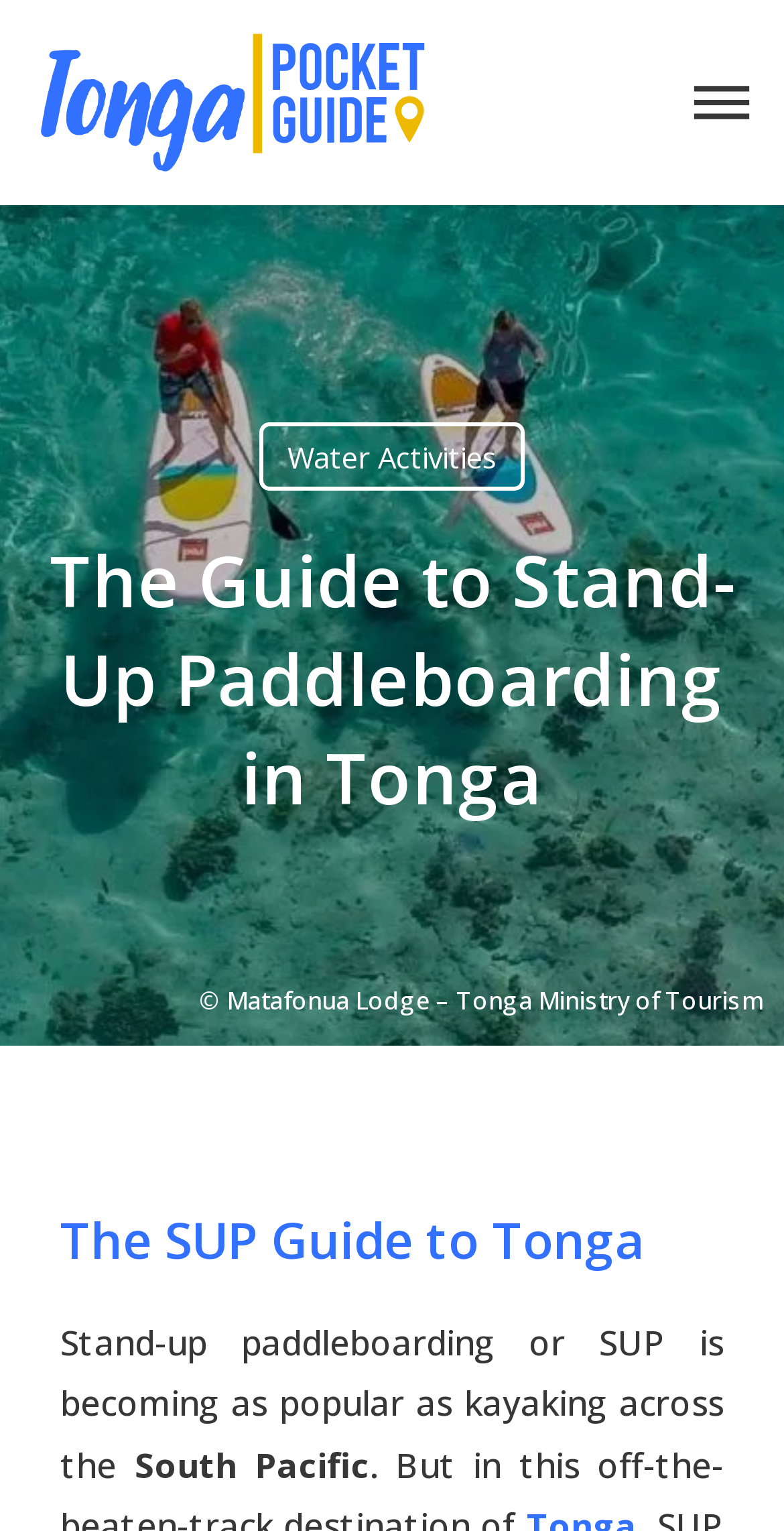Extract the top-level heading from the webpage and provide its text.

The Guide to Stand-Up Paddleboarding in Tonga